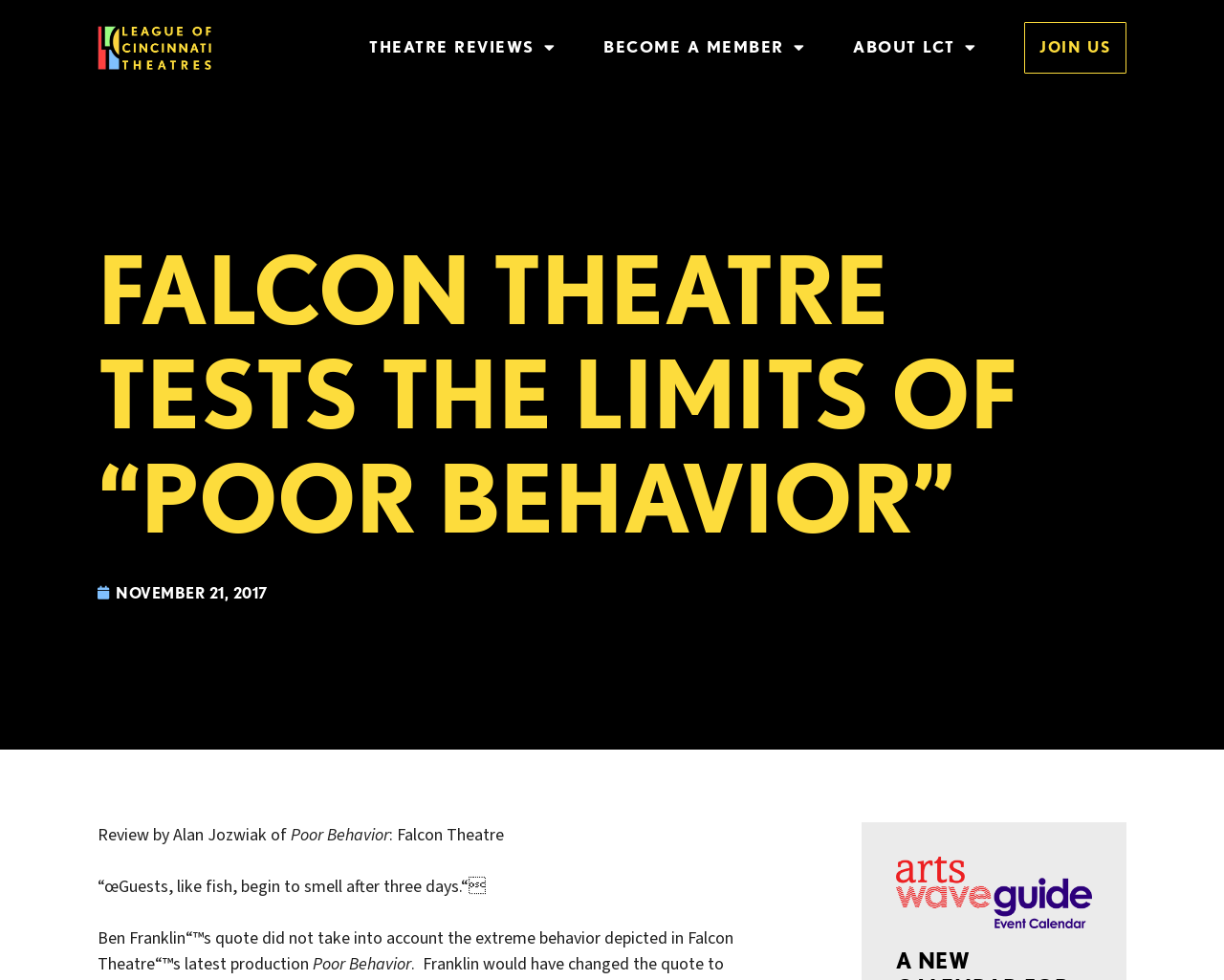Respond to the following query with just one word or a short phrase: 
What is the quote mentioned in the review?

“œGuests, like fish, begin to smell after three days.“œ